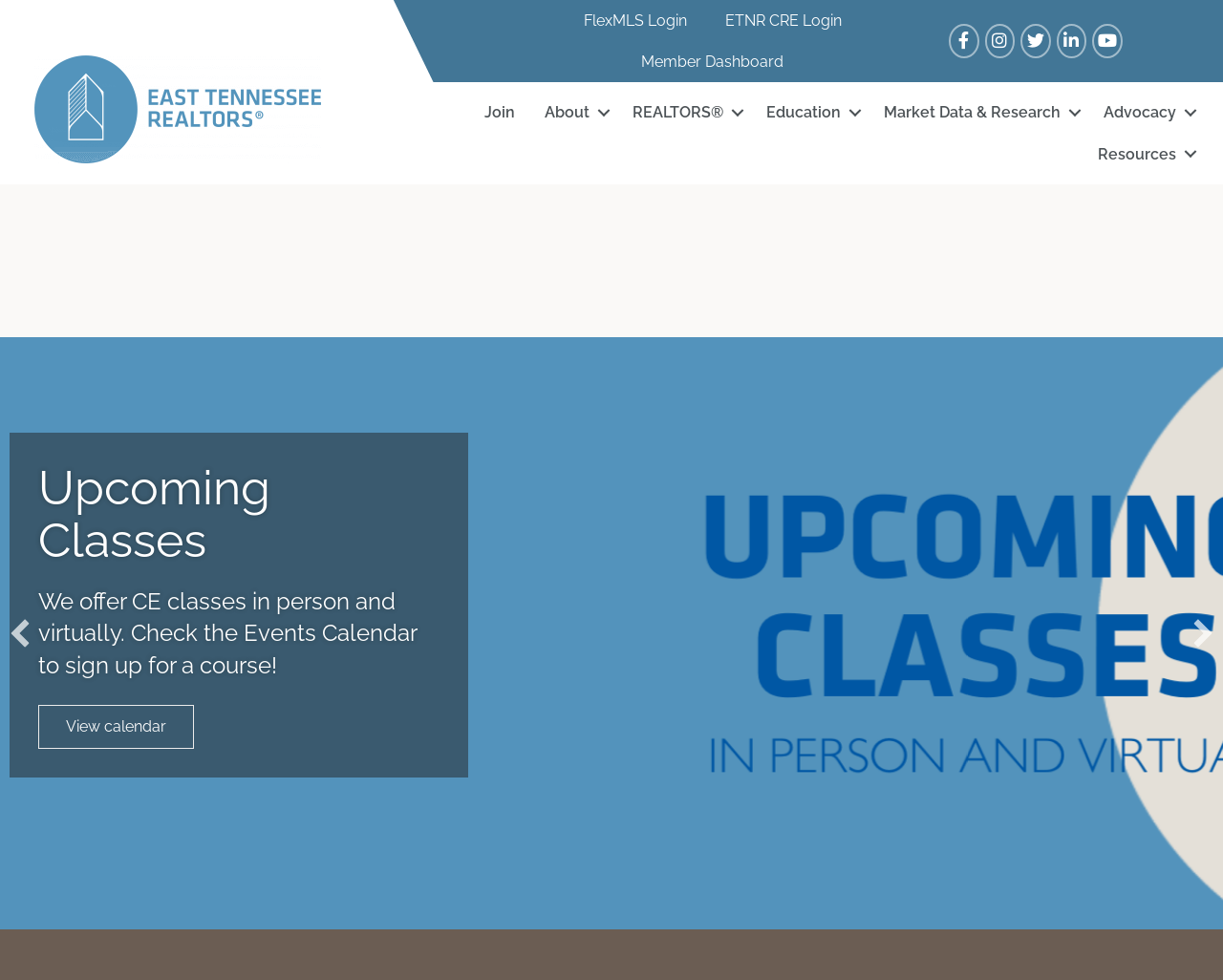What are the navigation menu options?
Please analyze the image and answer the question with as much detail as possible.

The navigation menu options can be found in the menu section of the webpage, which includes links to 'Join', 'About', 'REALTORS', 'Education', 'Market Data & Research', and 'Advocacy'.